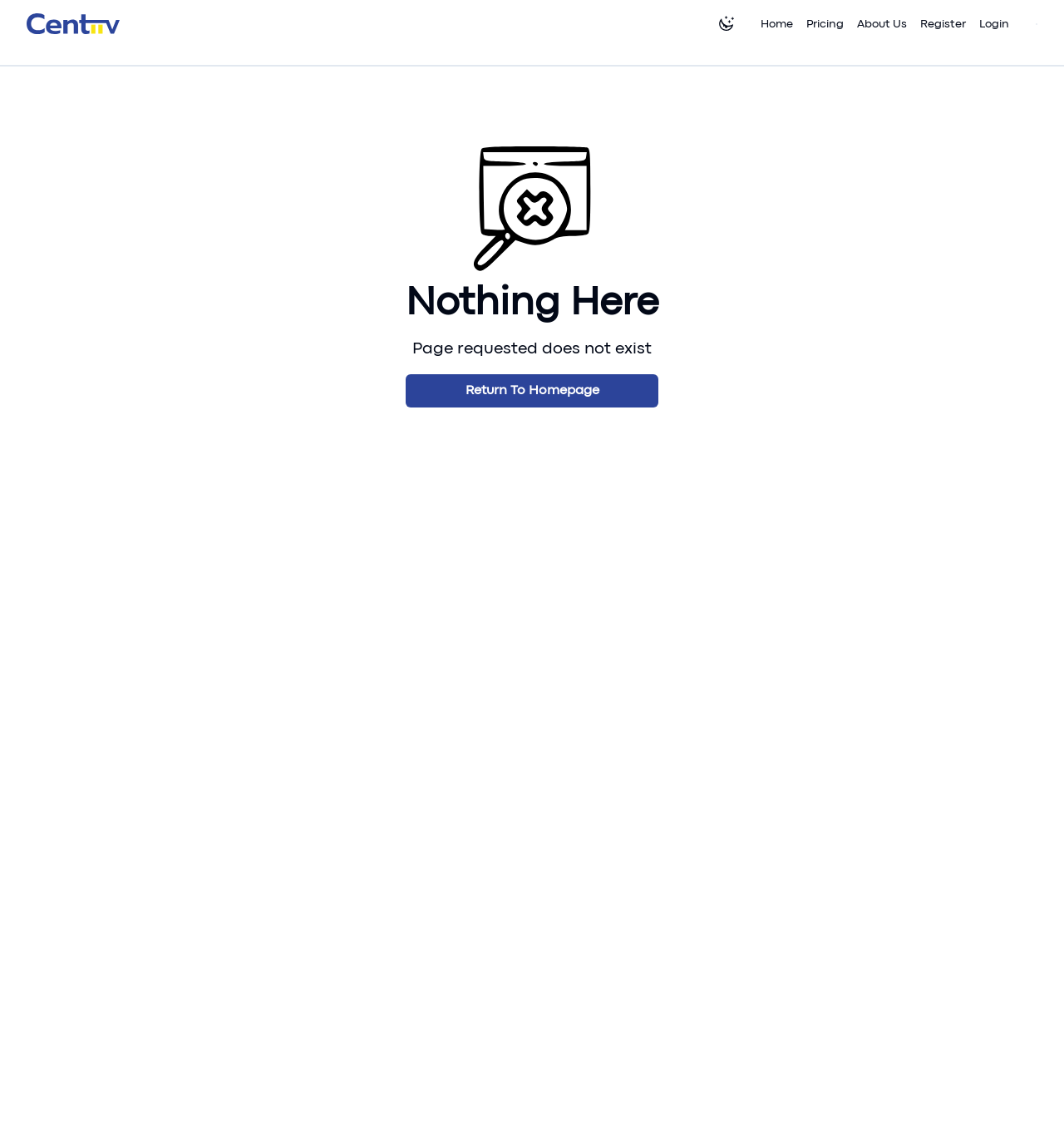Specify the bounding box coordinates for the region that must be clicked to perform the given instruction: "click the Centiiv logo".

[0.025, 0.012, 0.112, 0.03]